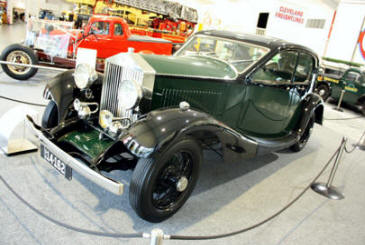Reply to the question with a single word or phrase:
What type of events does the museum host?

Classic car events